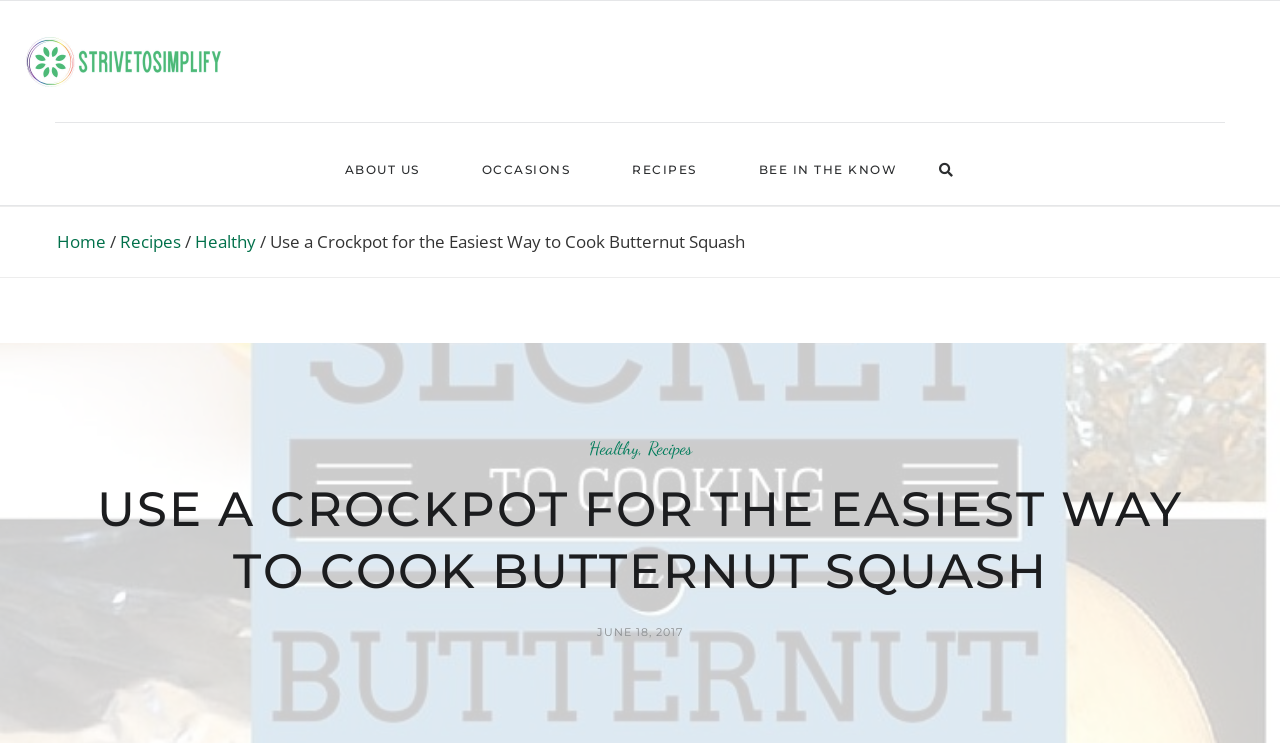Pinpoint the bounding box coordinates of the element that must be clicked to accomplish the following instruction: "read the article". The coordinates should be in the format of four float numbers between 0 and 1, i.e., [left, top, right, bottom].

[0.06, 0.637, 0.94, 0.804]